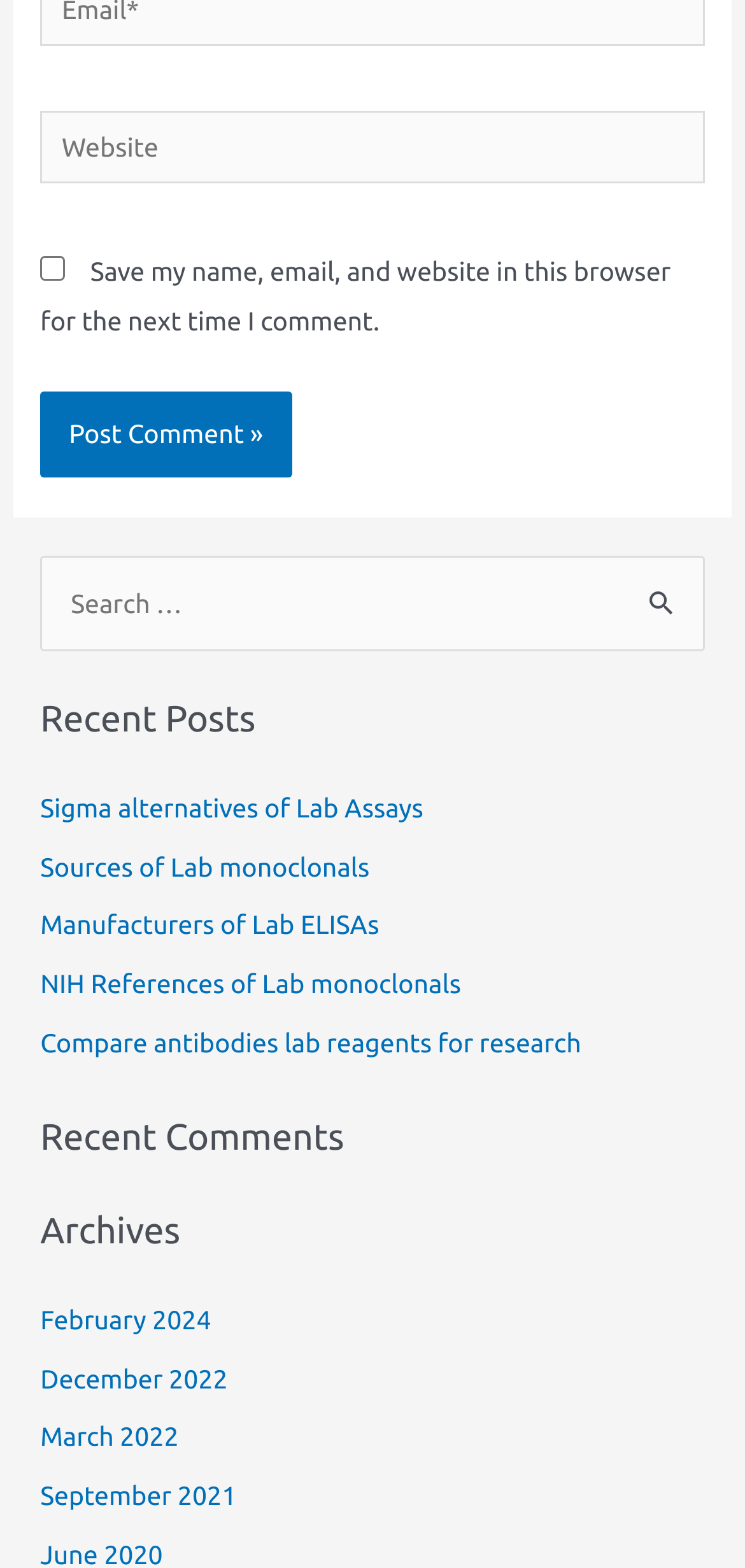Pinpoint the bounding box coordinates of the element to be clicked to execute the instruction: "Post a comment".

[0.054, 0.25, 0.392, 0.305]